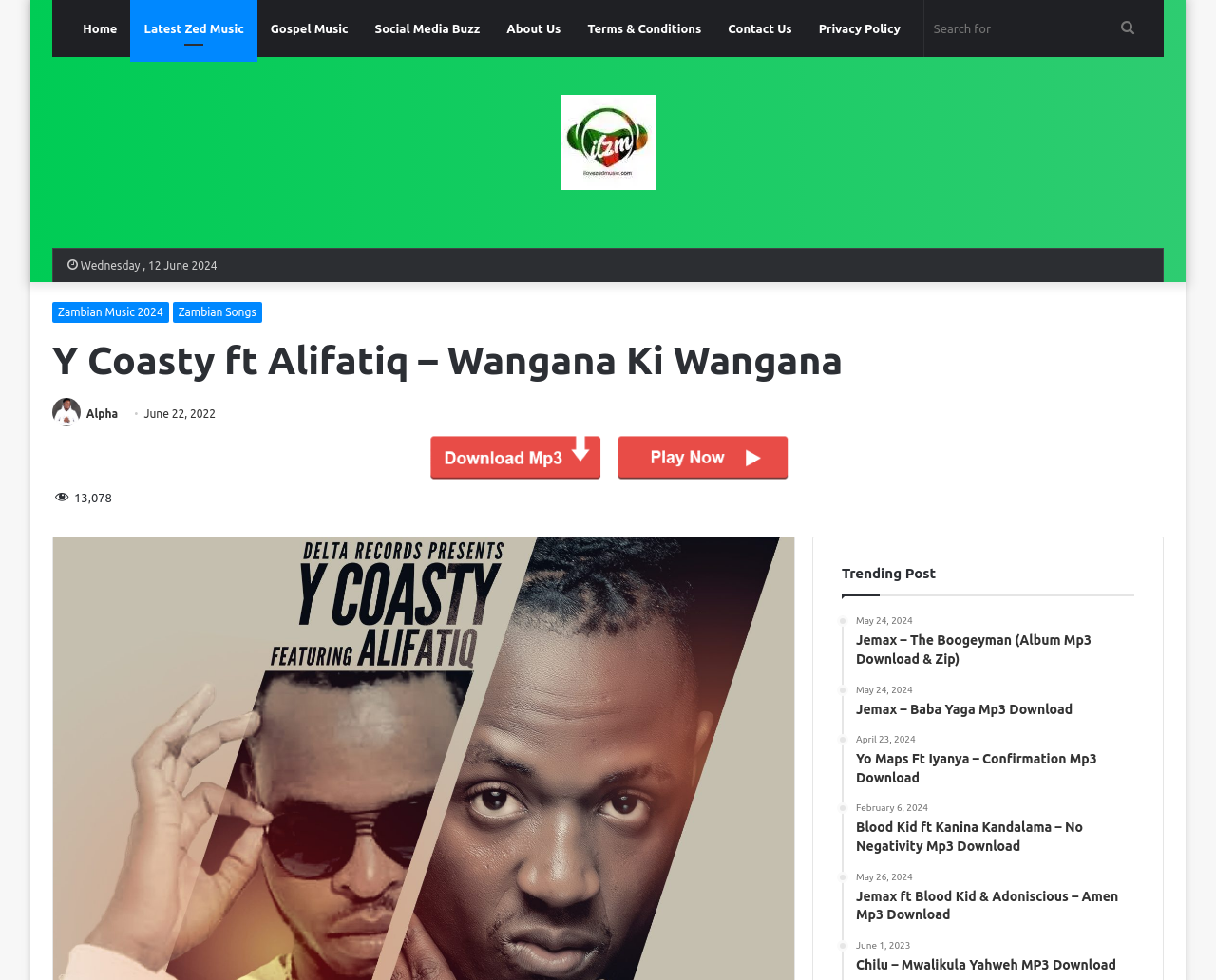Can you specify the bounding box coordinates of the area that needs to be clicked to fulfill the following instruction: "Search for music"?

[0.76, 0.0, 0.943, 0.058]